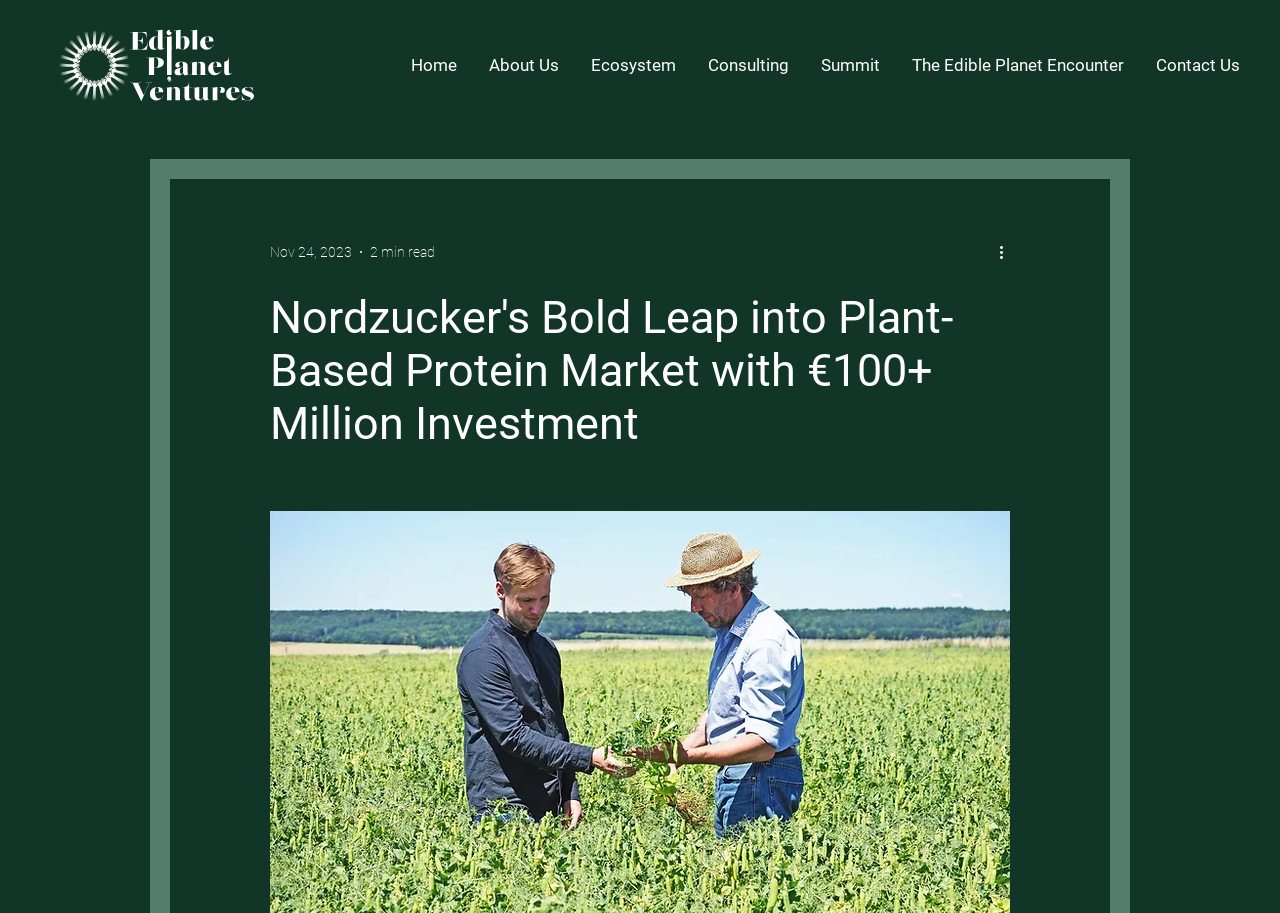What is the date of the article?
Look at the image and provide a detailed response to the question.

The date of the article is mentioned as 'Nov 24, 2023' in the webpage, which is located below the navigation menu.